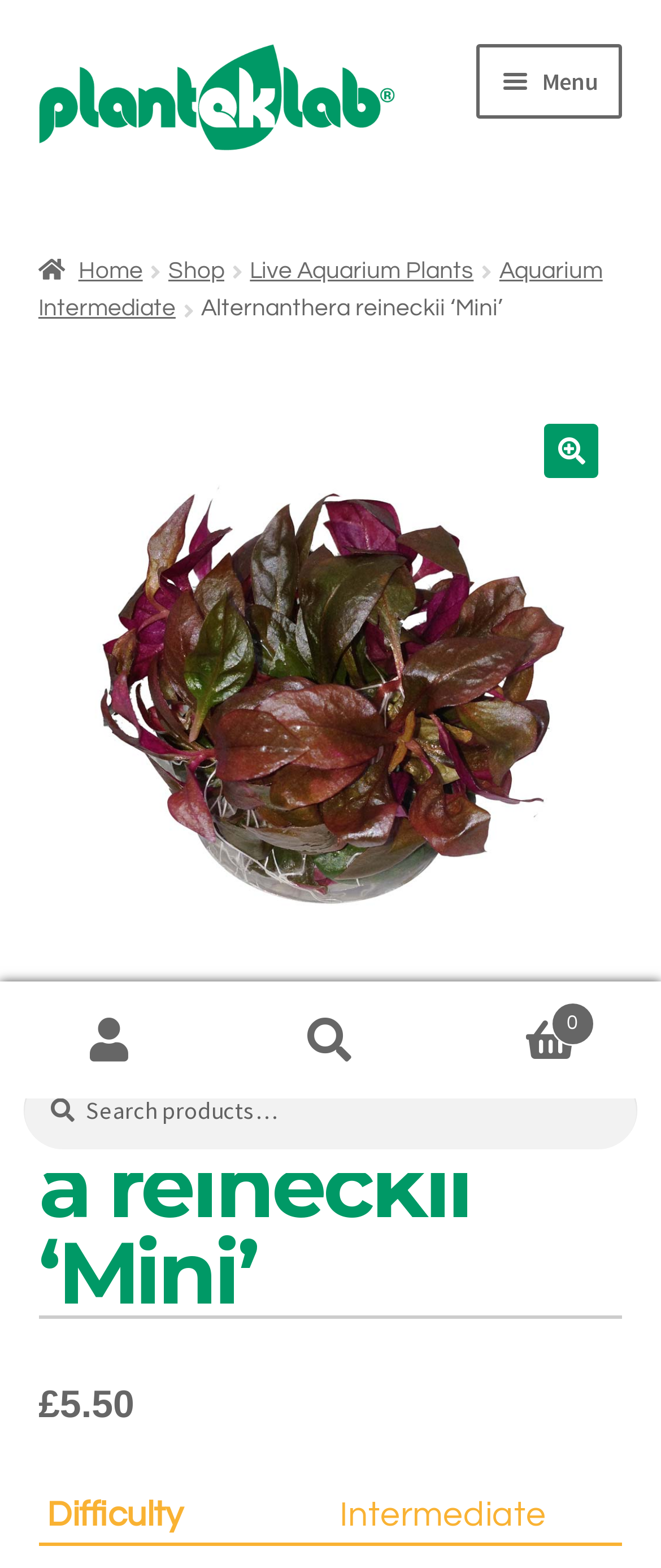Determine the bounding box coordinates for the region that must be clicked to execute the following instruction: "Search for something".

[0.036, 0.683, 0.964, 0.733]